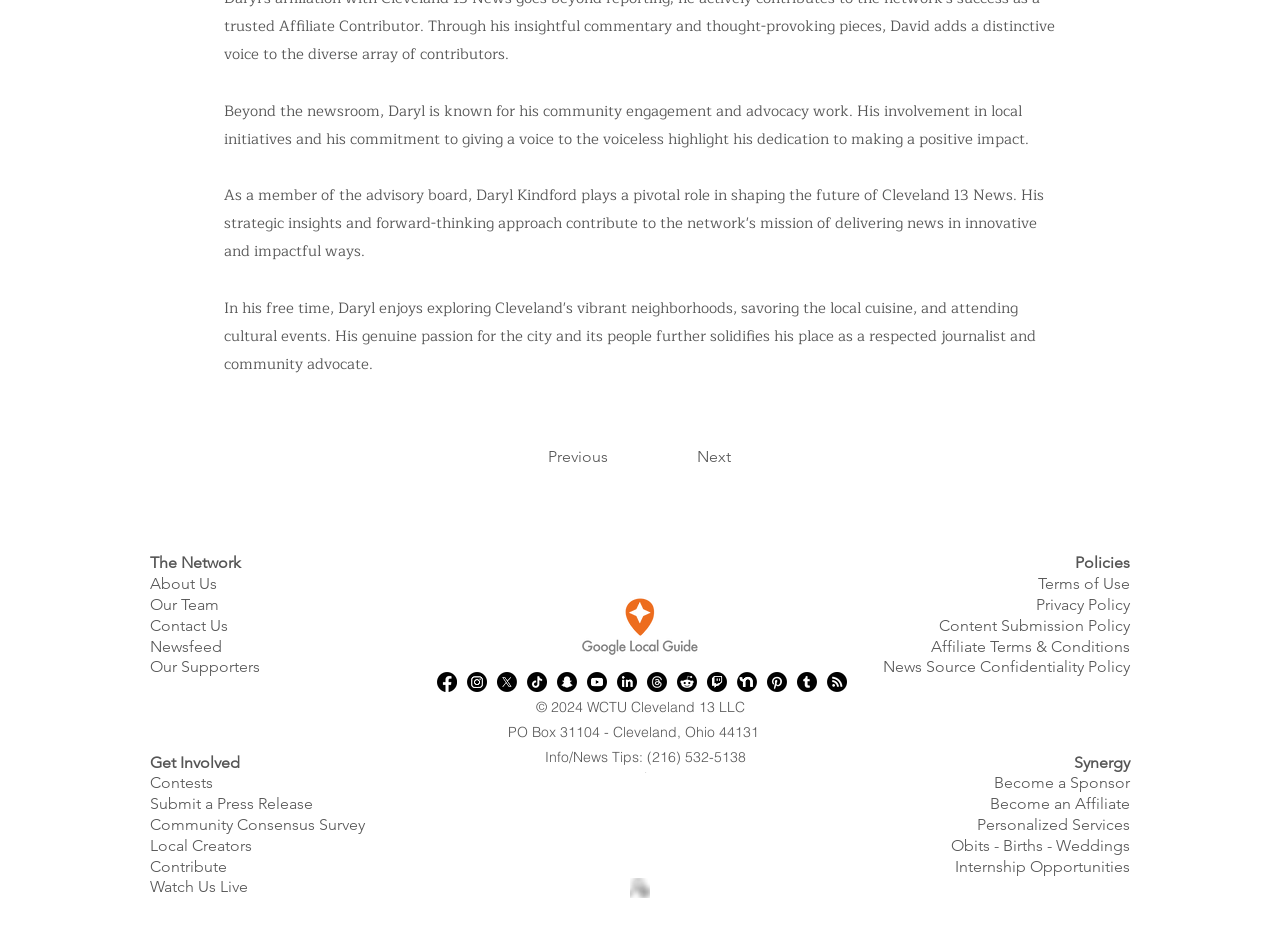Show me the bounding box coordinates of the clickable region to achieve the task as per the instruction: "Click the Previous button".

[0.428, 0.465, 0.531, 0.507]